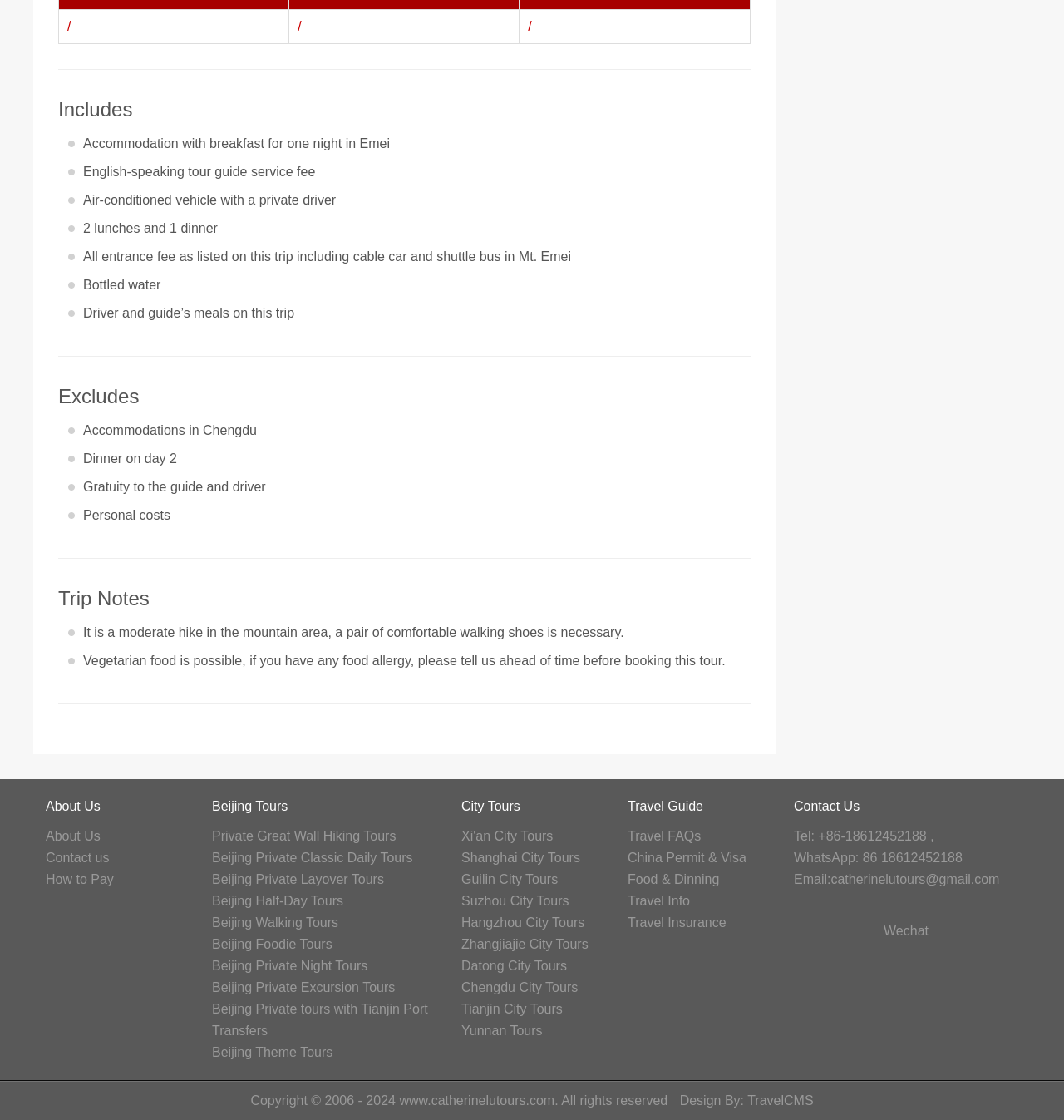Refer to the image and offer a detailed explanation in response to the question: What is included in the accommodation?

Based on the webpage, under the 'Includes' section, it is mentioned that 'Accommodation with breakfast for one night in Emei' is included in the tour package.